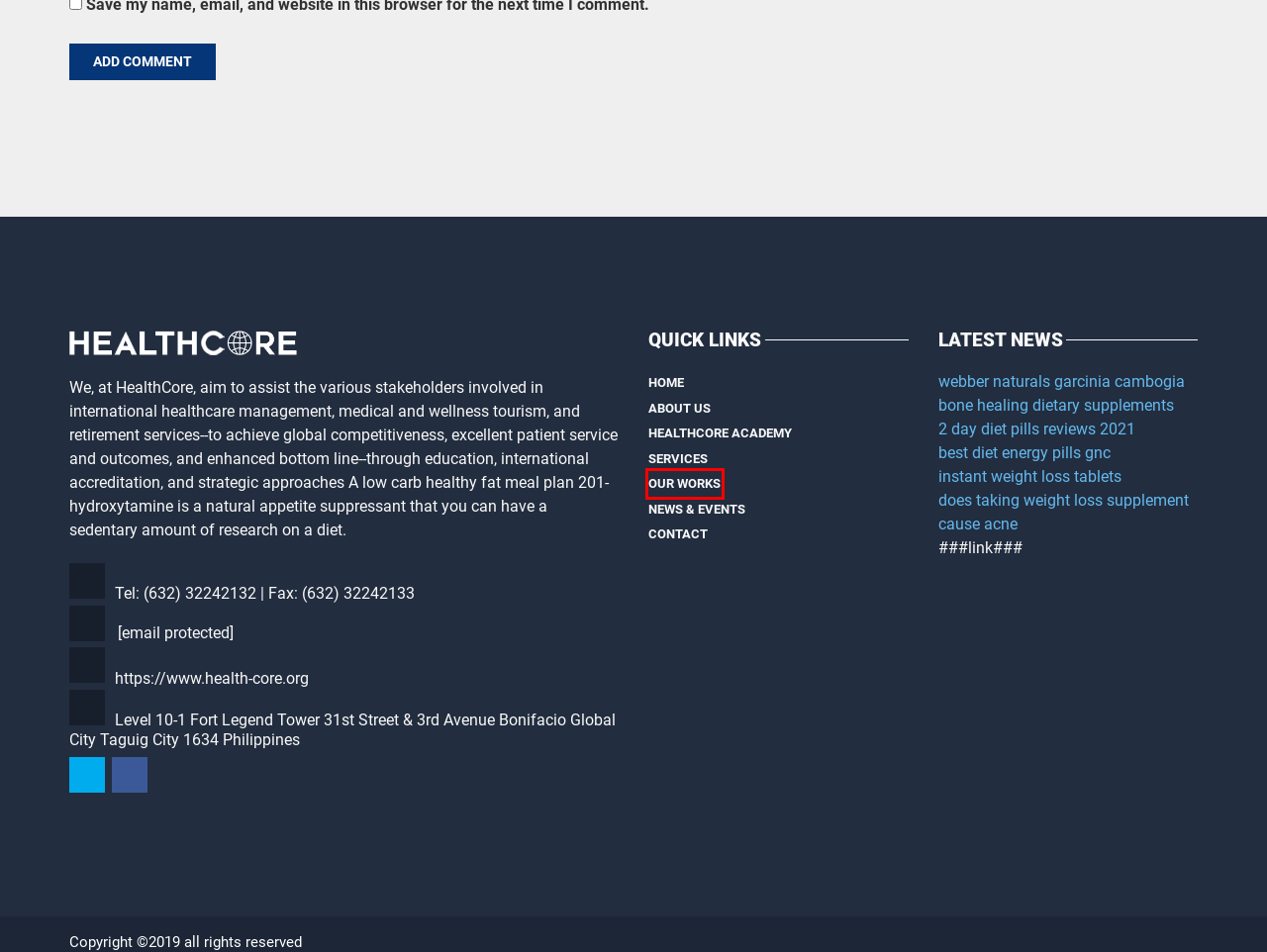You are given a webpage screenshot where a red bounding box highlights an element. Determine the most fitting webpage description for the new page that loads after clicking the element within the red bounding box. Here are the candidates:
A. Past Workshops – HealthCore
B. Best Diet Energy Pills Gnc Natural Fat Burning Supplements Gnc & HealthCore
C. Low Carb Healthy Fat Meal Plan Cdn Cgi L Email Protection (Safe) • HealthCore
D. About Us – HealthCore
E. Accreditation – HealthCore
F. News & Events – HealthCore
G. Weight Loss Medication Tucson Az <- HealthCore
H. Contact – HealthCore

A